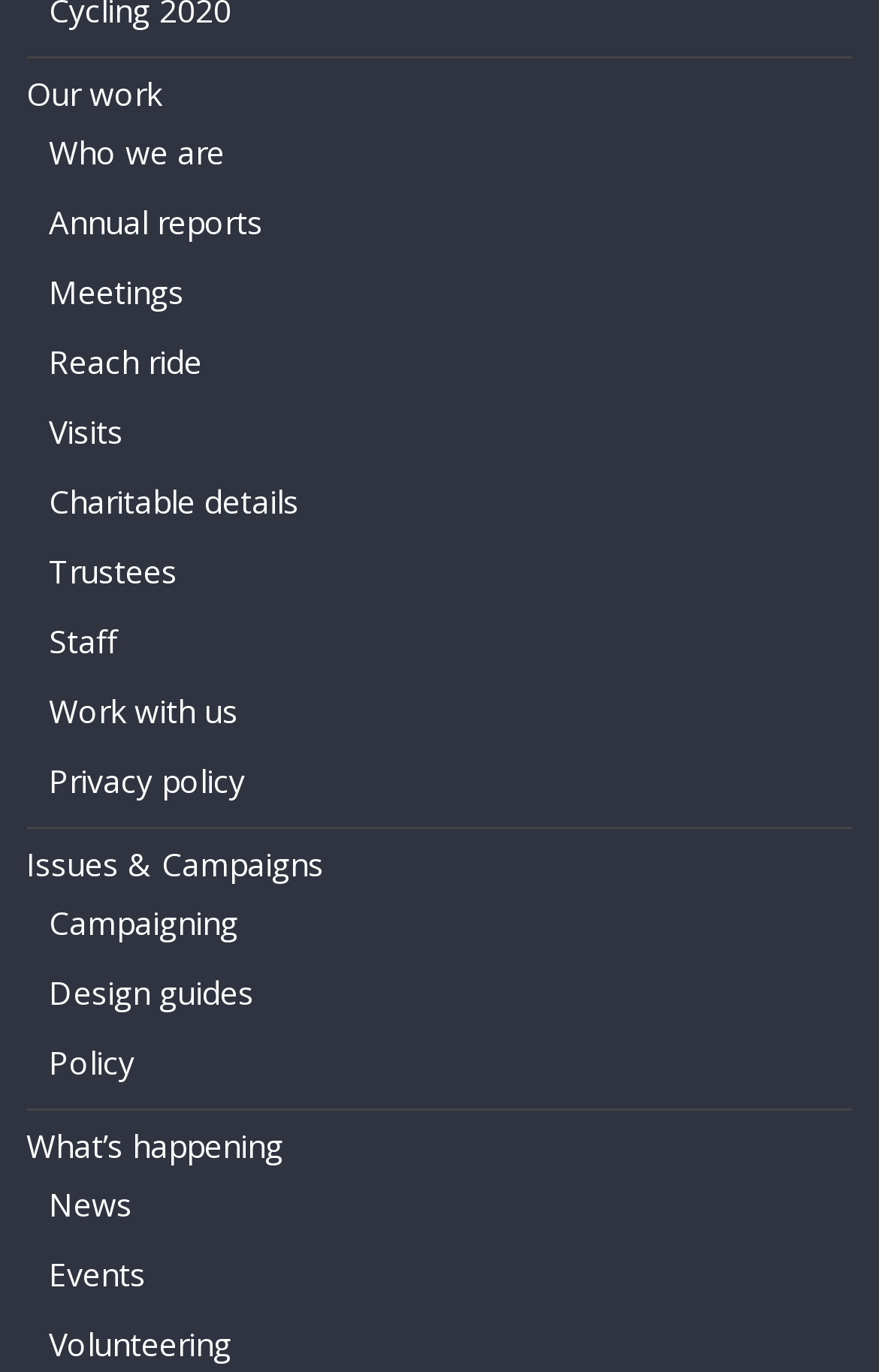Identify the bounding box coordinates of the part that should be clicked to carry out this instruction: "Explore issues and campaigns".

[0.03, 0.614, 0.368, 0.645]